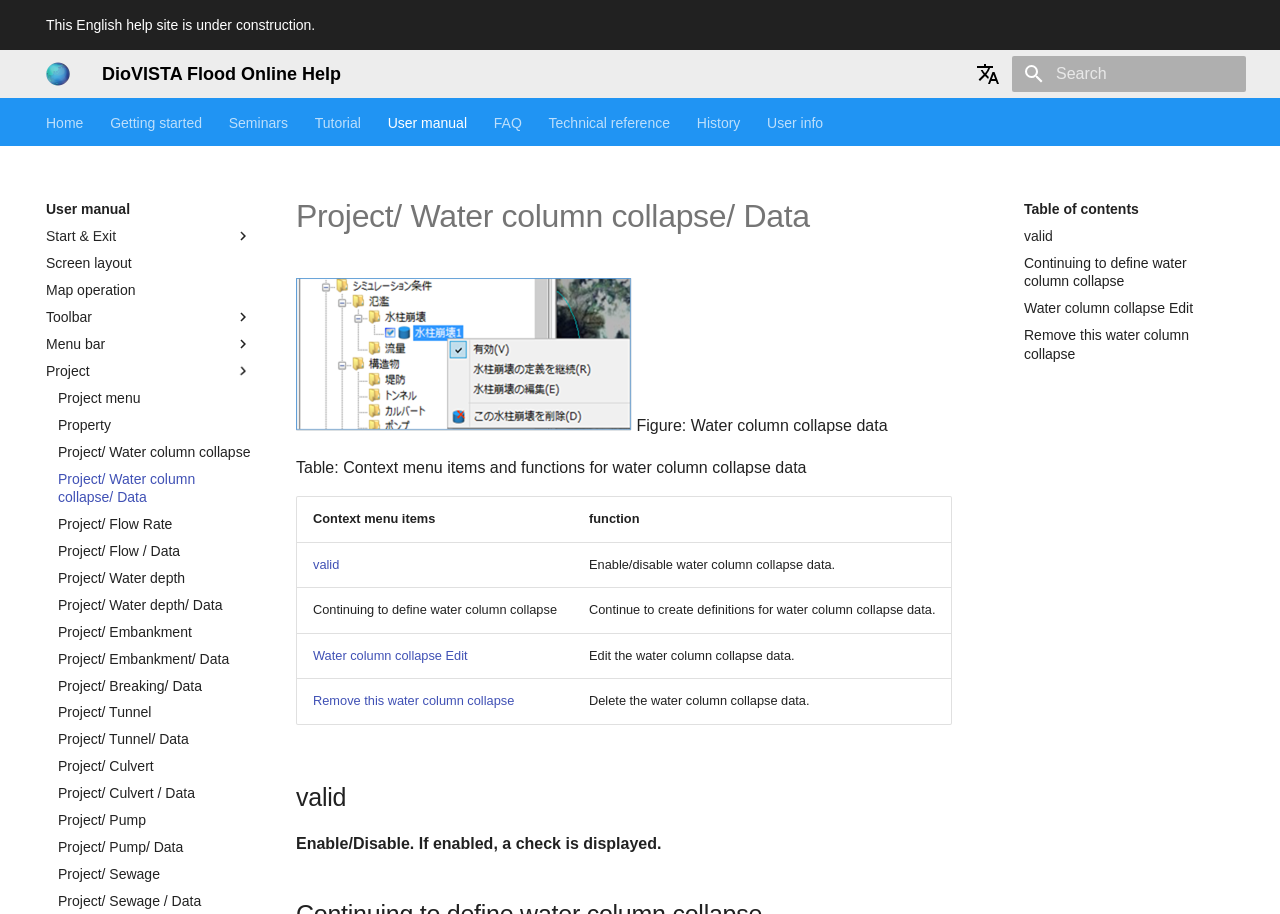What is the current project page?
Using the picture, provide a one-word or short phrase answer.

Water column collapse/ Data